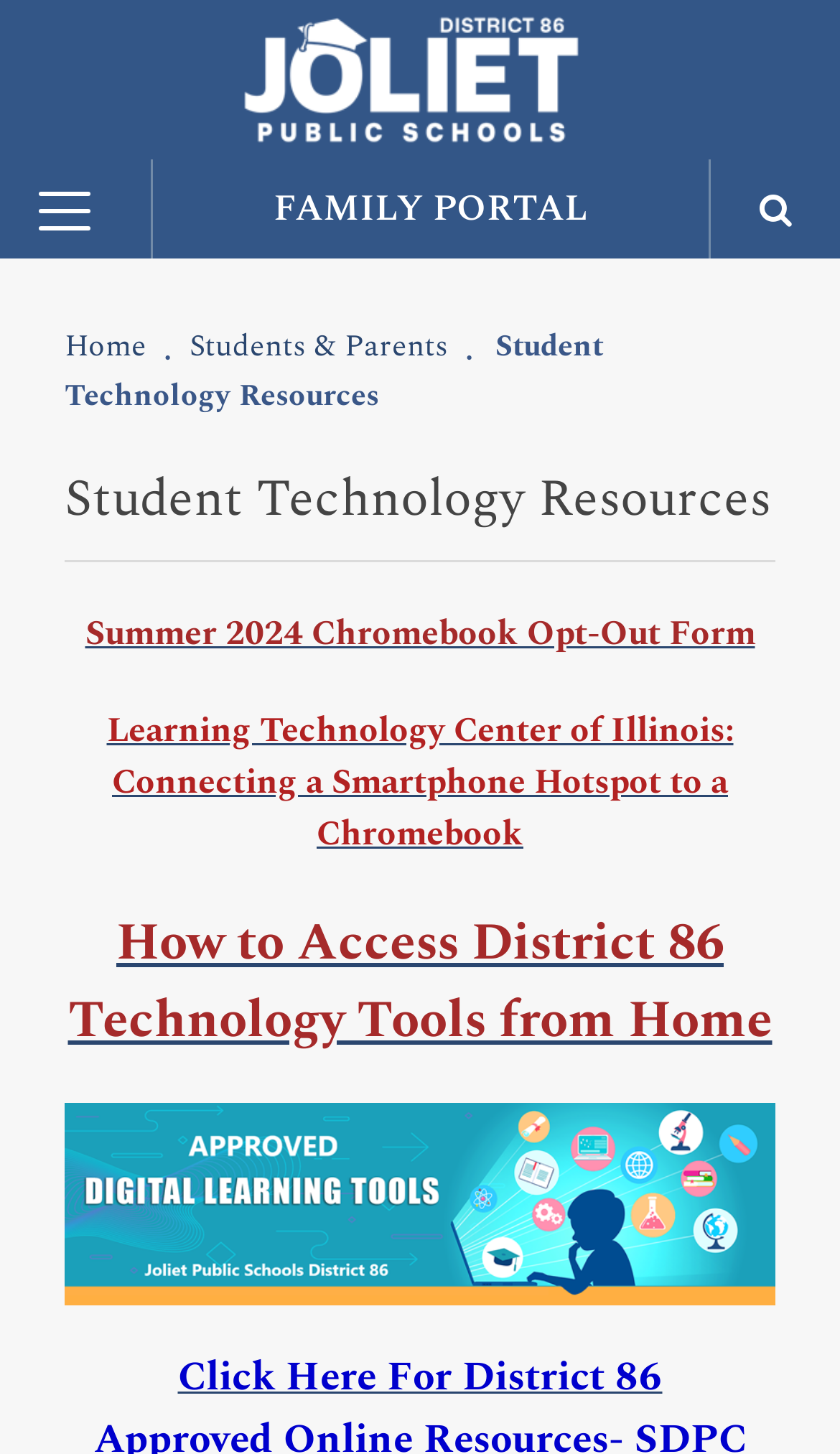Provide your answer in a single word or phrase: 
What is the topic of the 'Summer 2024 Chromebook Opt-Out Form'?

Chromebook opt-out